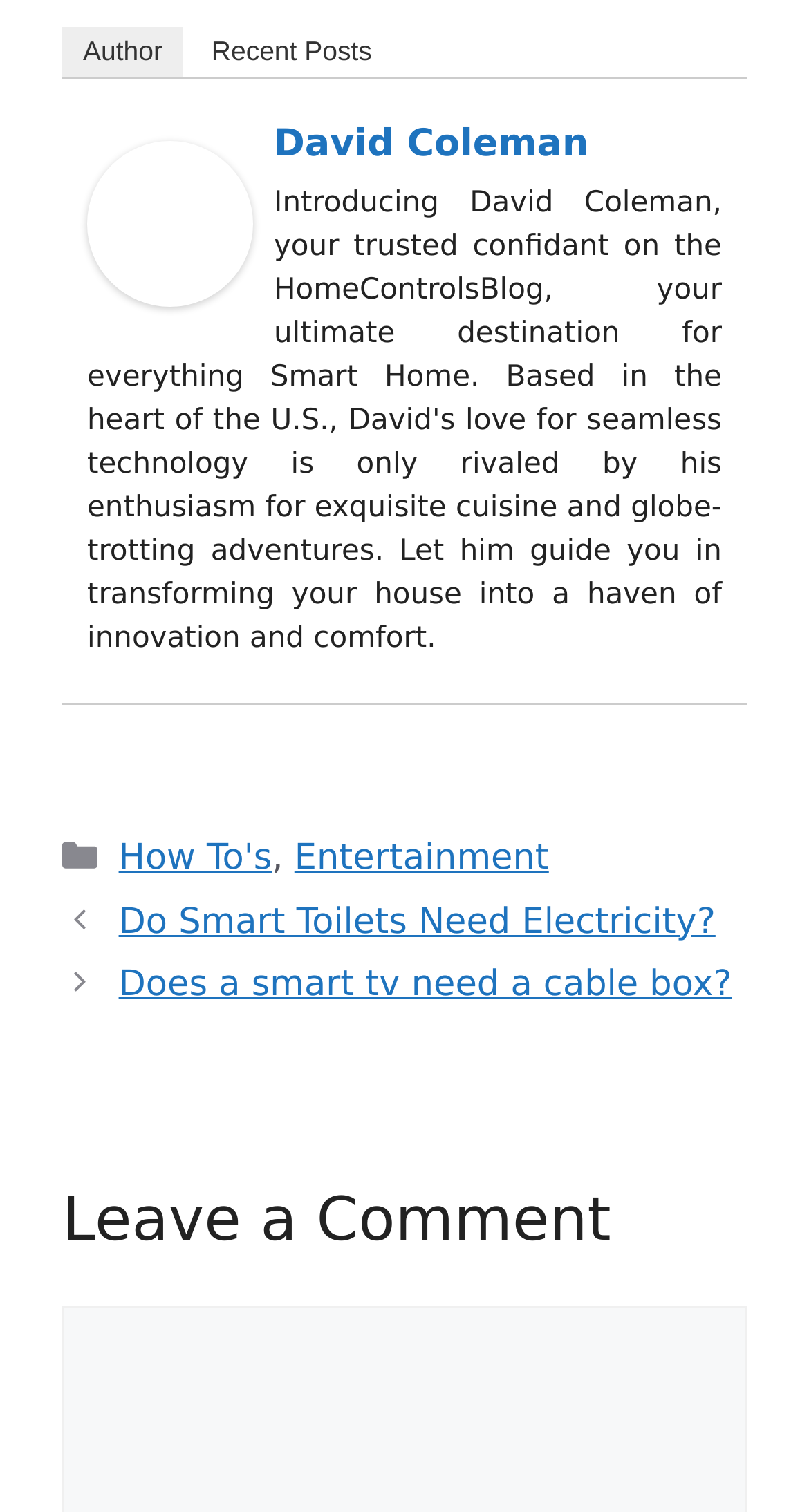Find the bounding box coordinates of the area that needs to be clicked in order to achieve the following instruction: "Read 'Do Smart Toilets Need Electricity?' post". The coordinates should be specified as four float numbers between 0 and 1, i.e., [left, top, right, bottom].

[0.147, 0.596, 0.884, 0.623]